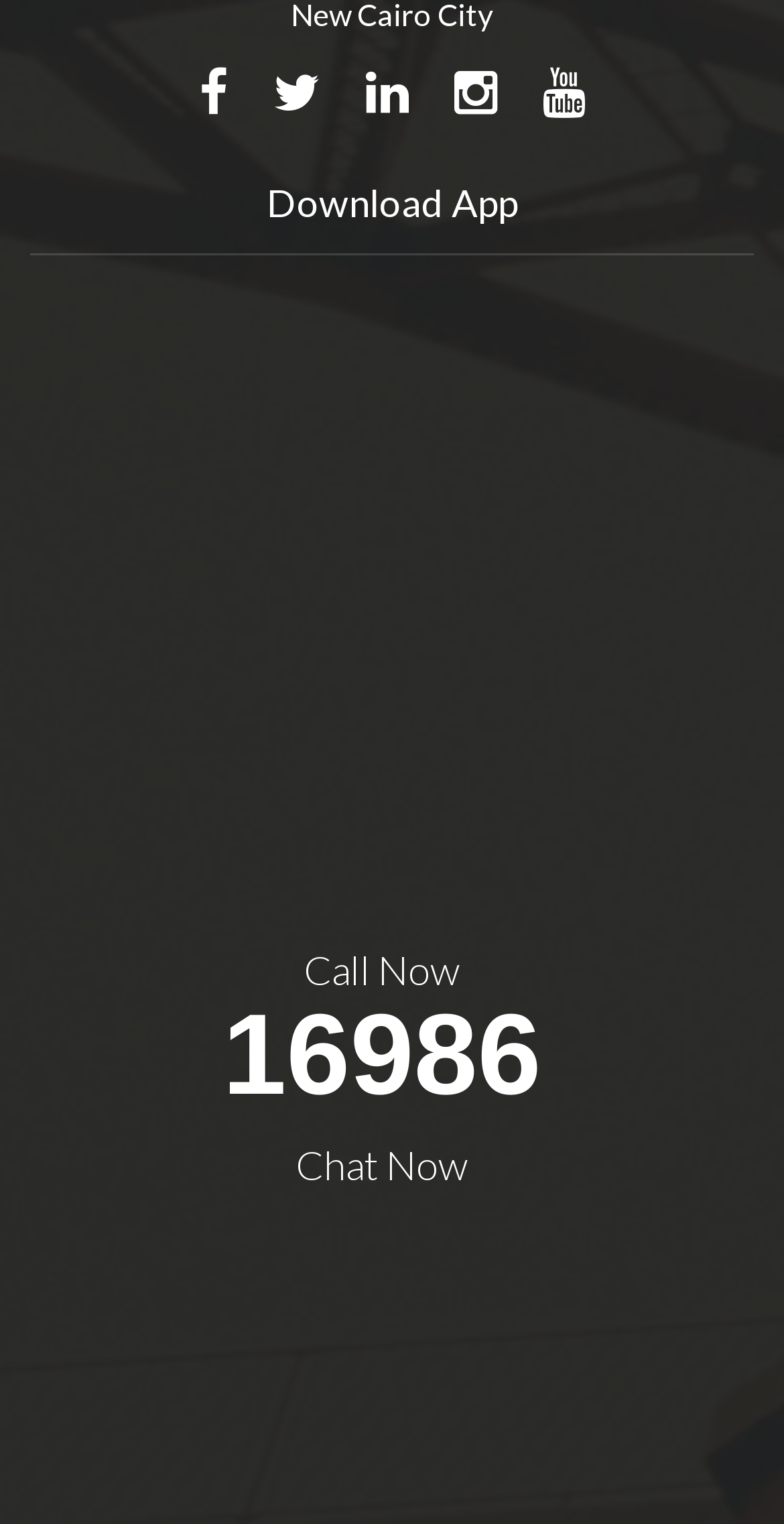Please locate the bounding box coordinates for the element that should be clicked to achieve the following instruction: "Visit the Faroplast website". Ensure the coordinates are given as four float numbers between 0 and 1, i.e., [left, top, right, bottom].

None